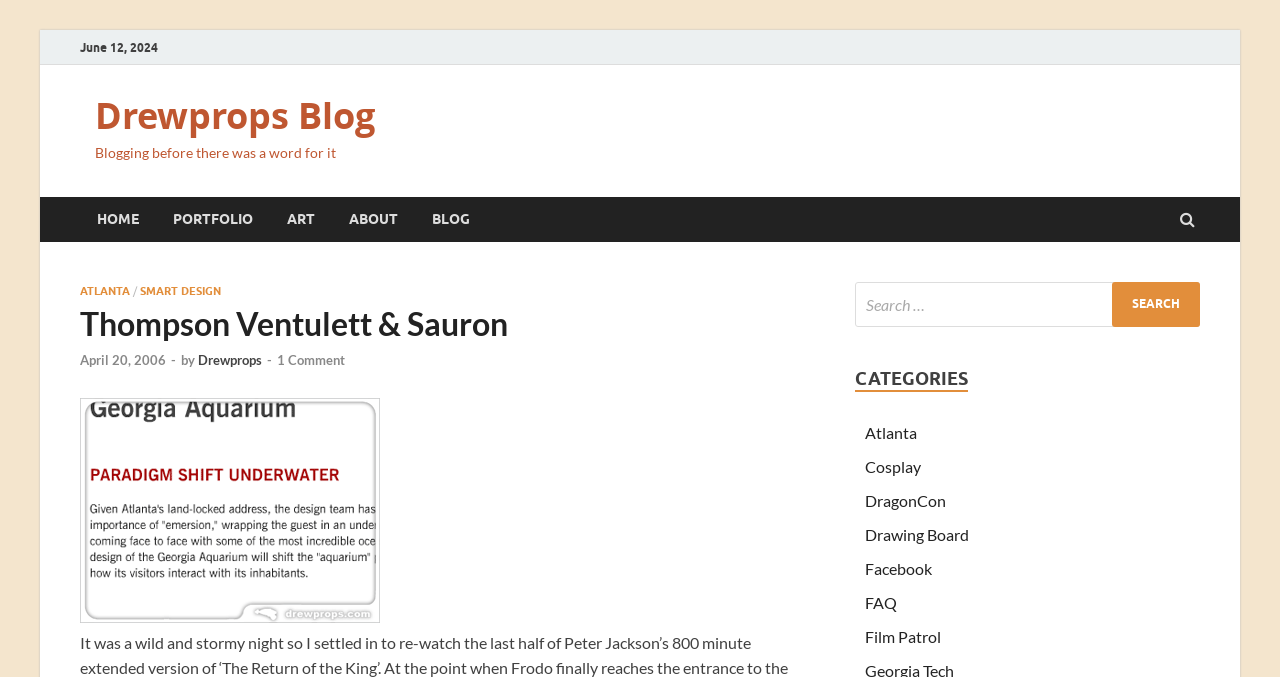Please identify the bounding box coordinates for the region that you need to click to follow this instruction: "Search for something".

[0.668, 0.416, 0.938, 0.483]